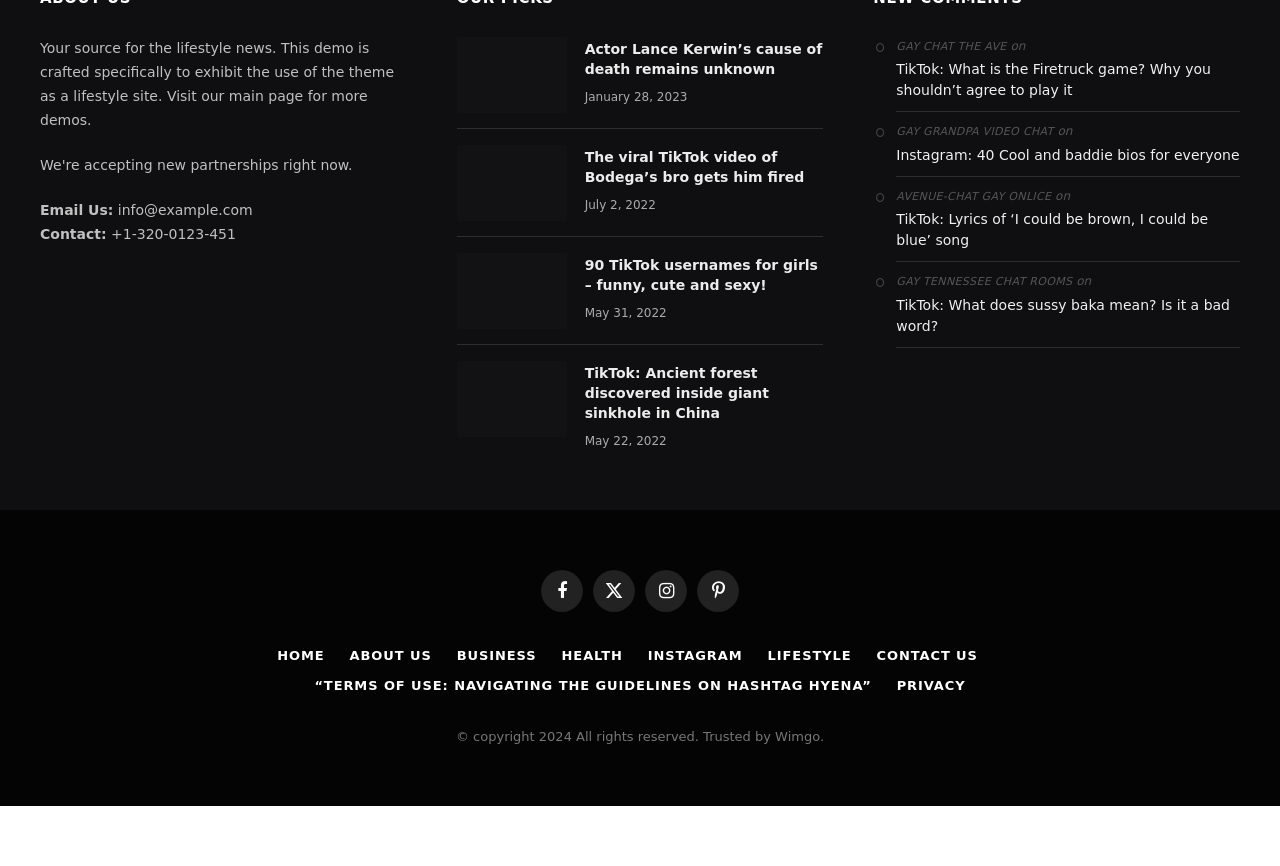Locate the bounding box coordinates of the segment that needs to be clicked to meet this instruction: "Contact us through 'info@example.com'".

[0.089, 0.233, 0.197, 0.251]